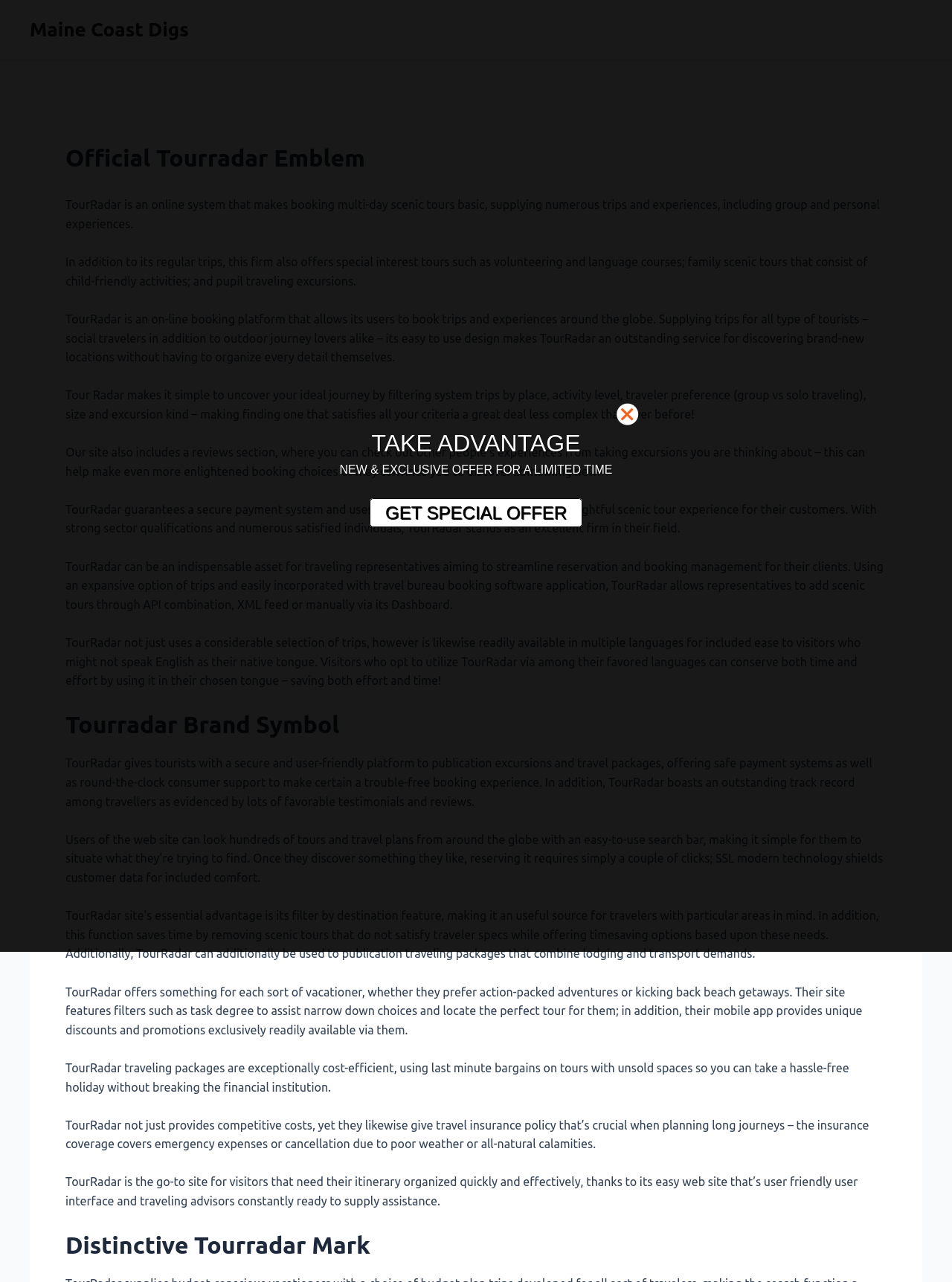What type of support does TourRadar offer to its customers?
Provide a concise answer using a single word or phrase based on the image.

Customer support reps